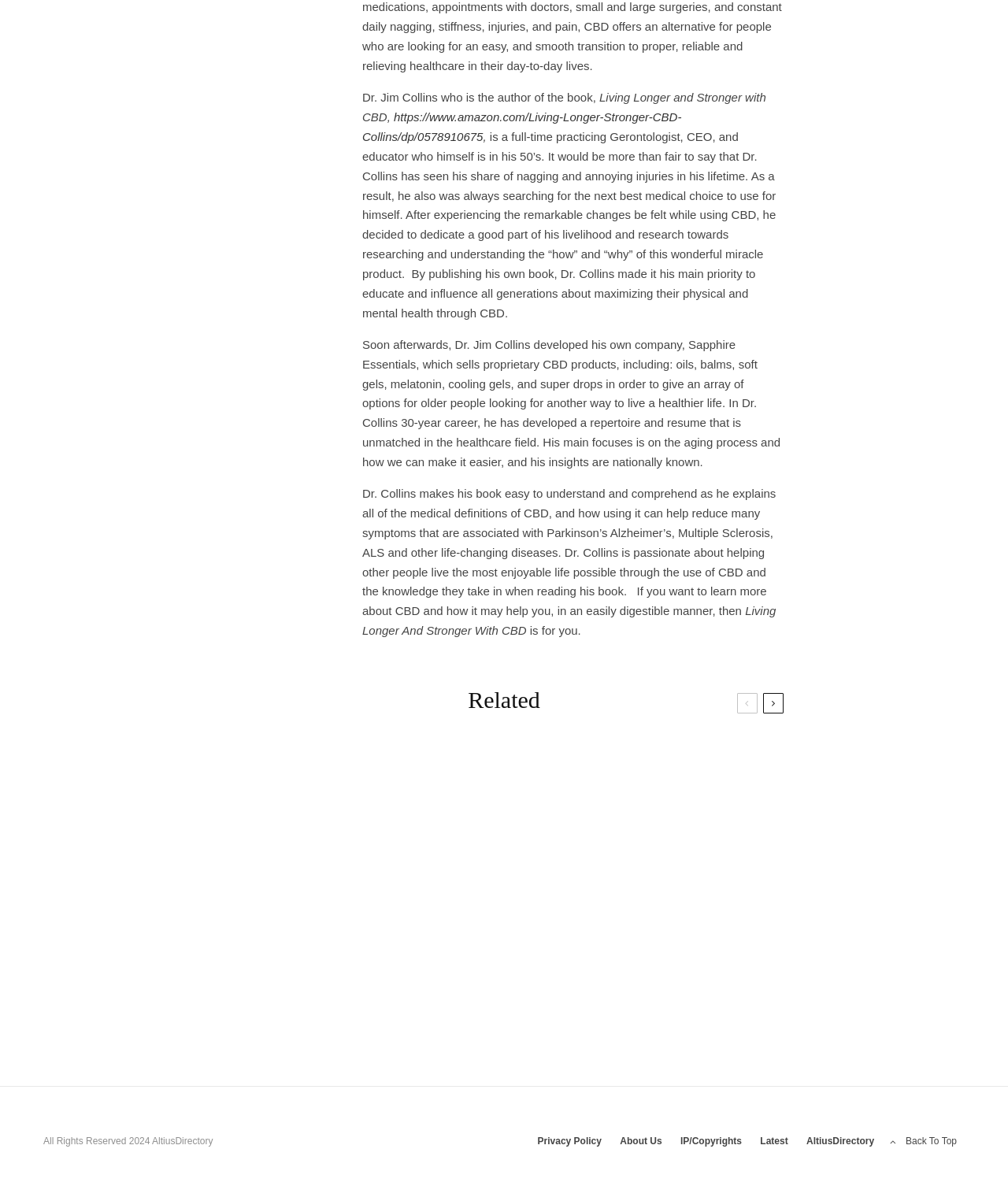What is Dr. Jim Collins' profession?
Look at the image and respond with a one-word or short phrase answer.

Gerontologist, CEO, and educator